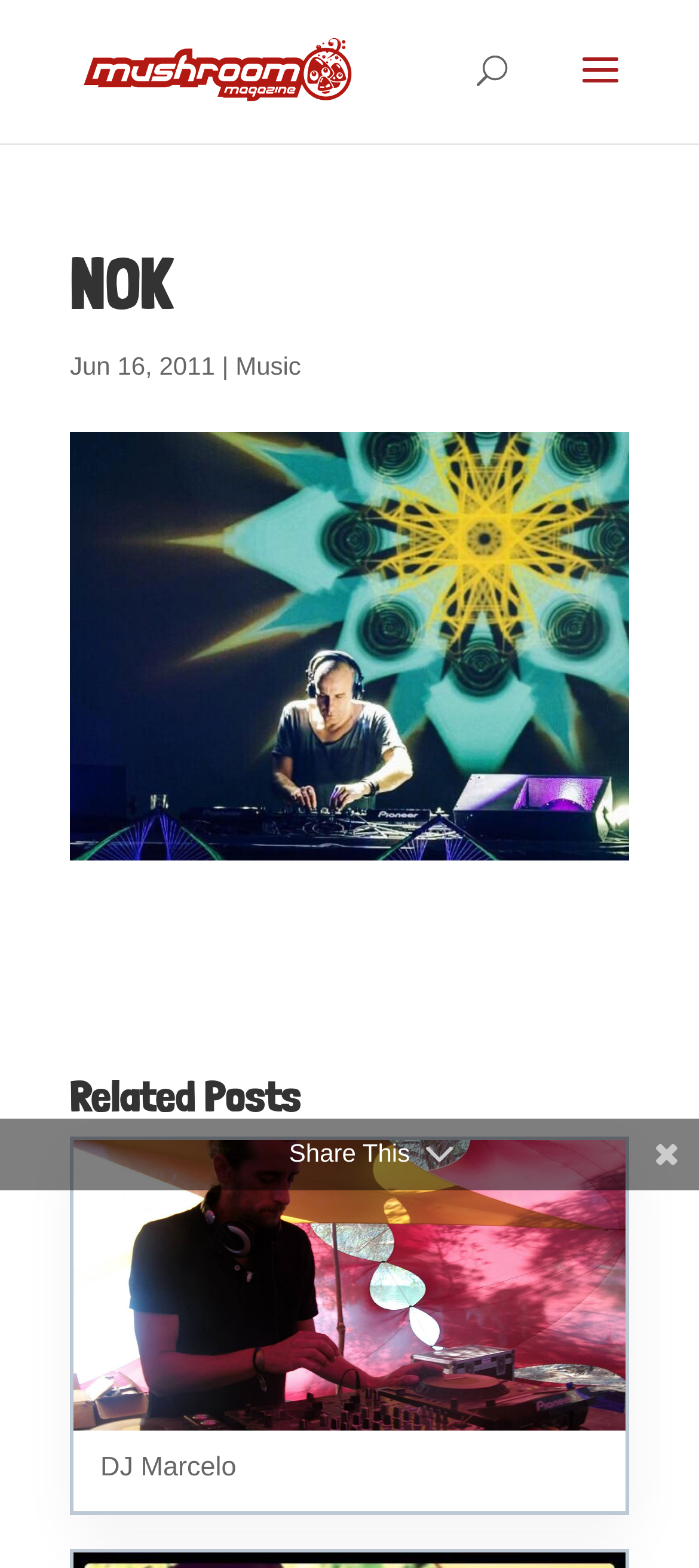Determine the bounding box coordinates of the clickable element to complete this instruction: "visit mushroom magazine website". Provide the coordinates in the format of four float numbers between 0 and 1, [left, top, right, bottom].

[0.113, 0.033, 0.513, 0.056]